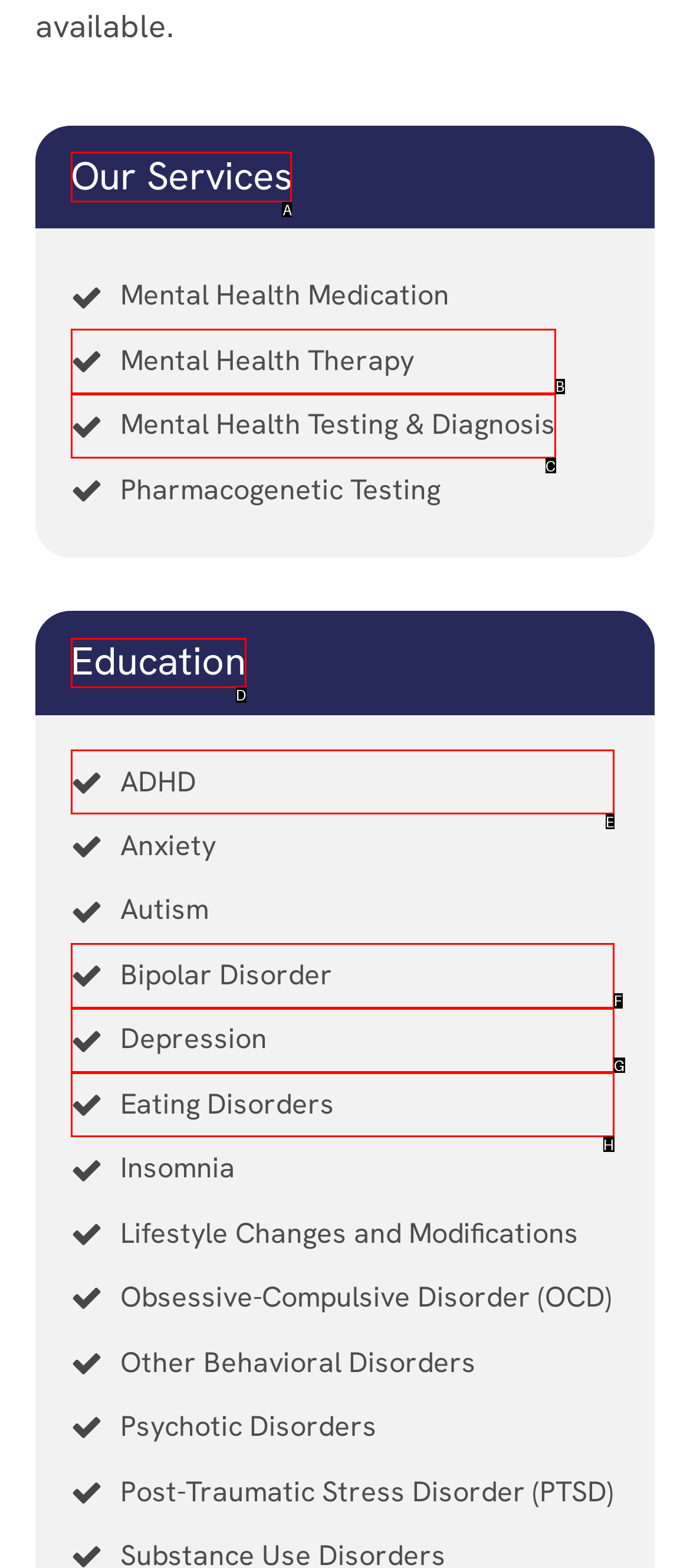Tell me the letter of the UI element I should click to accomplish the task: Explore Our Services based on the choices provided in the screenshot.

A